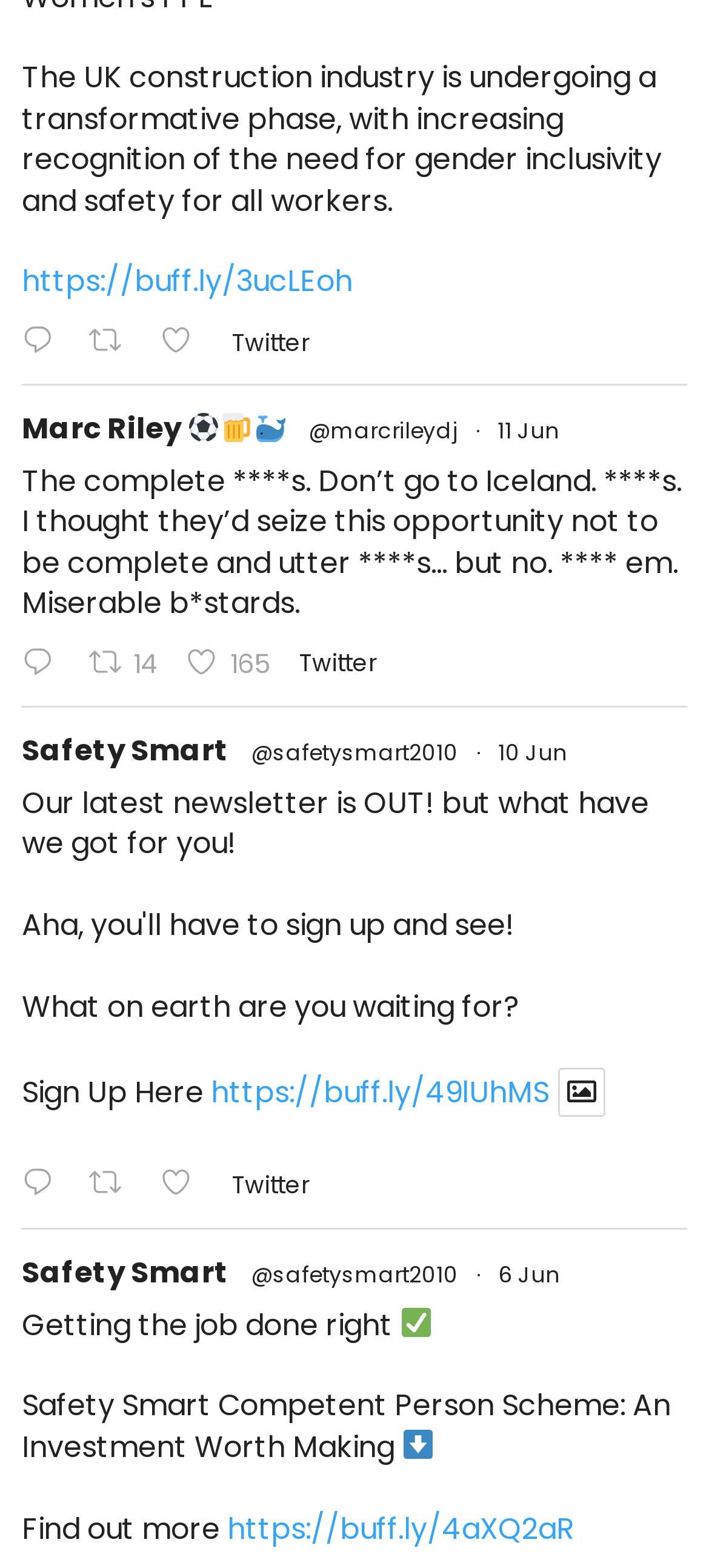Please determine the bounding box coordinates for the UI element described as: "@marcrileydj".

[0.435, 0.264, 0.645, 0.285]